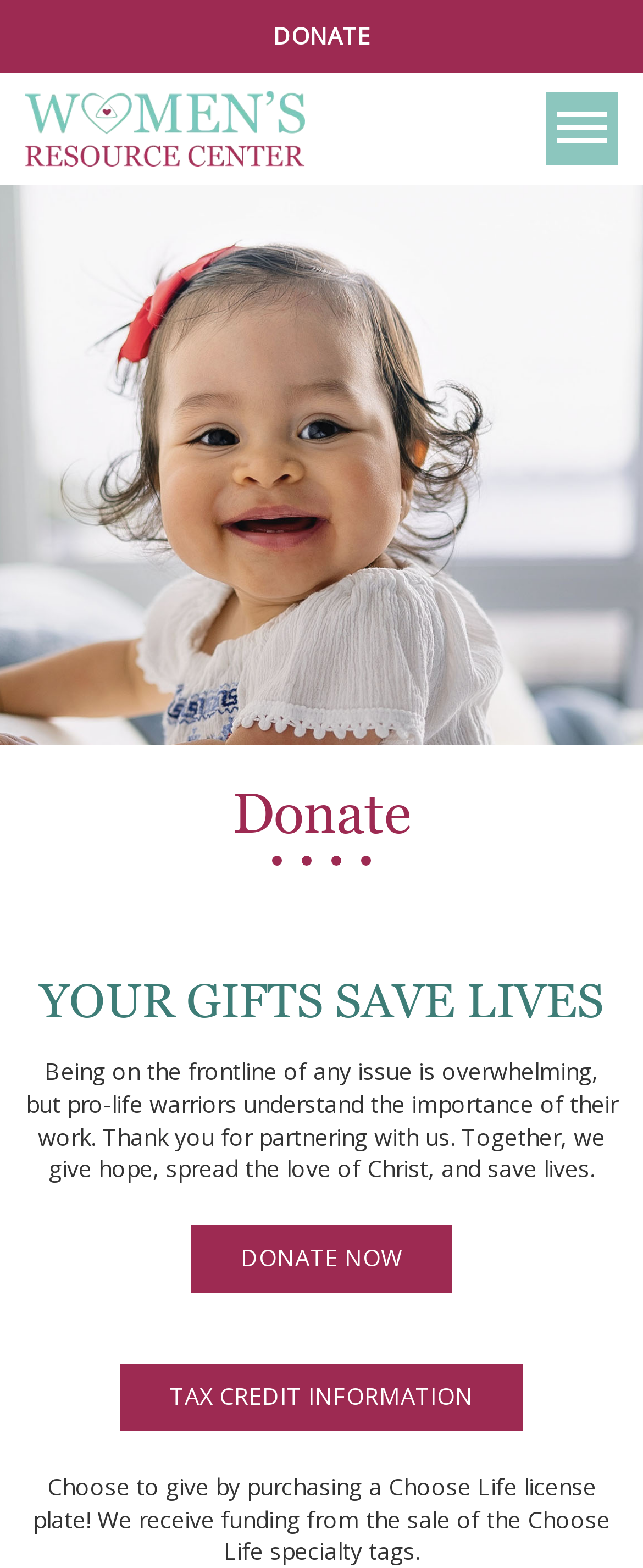Please answer the following query using a single word or phrase: 
How can one support the organization?

Donate or buy a license plate